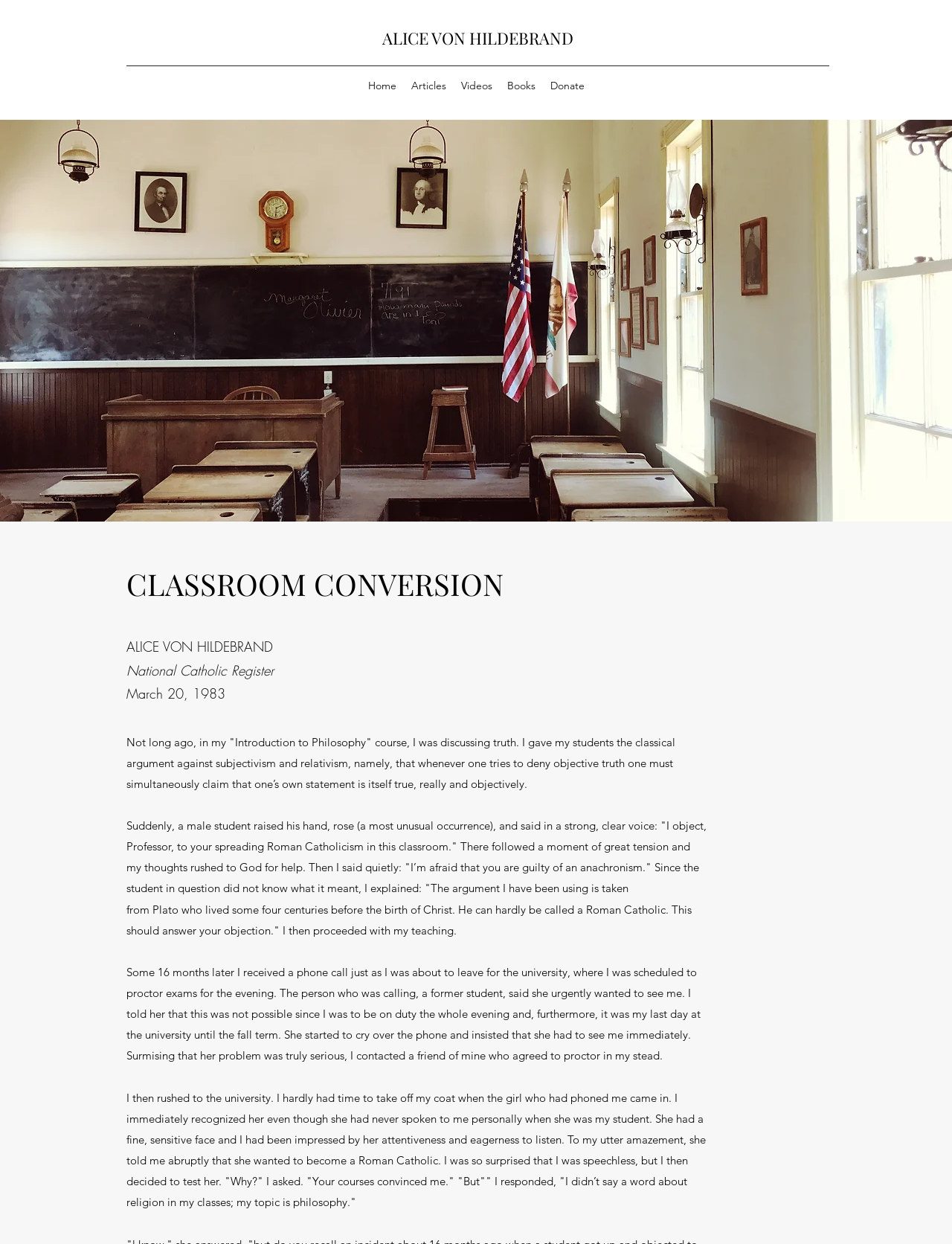Respond to the question below with a concise word or phrase:
What is the topic of the article?

Classroom Conversion